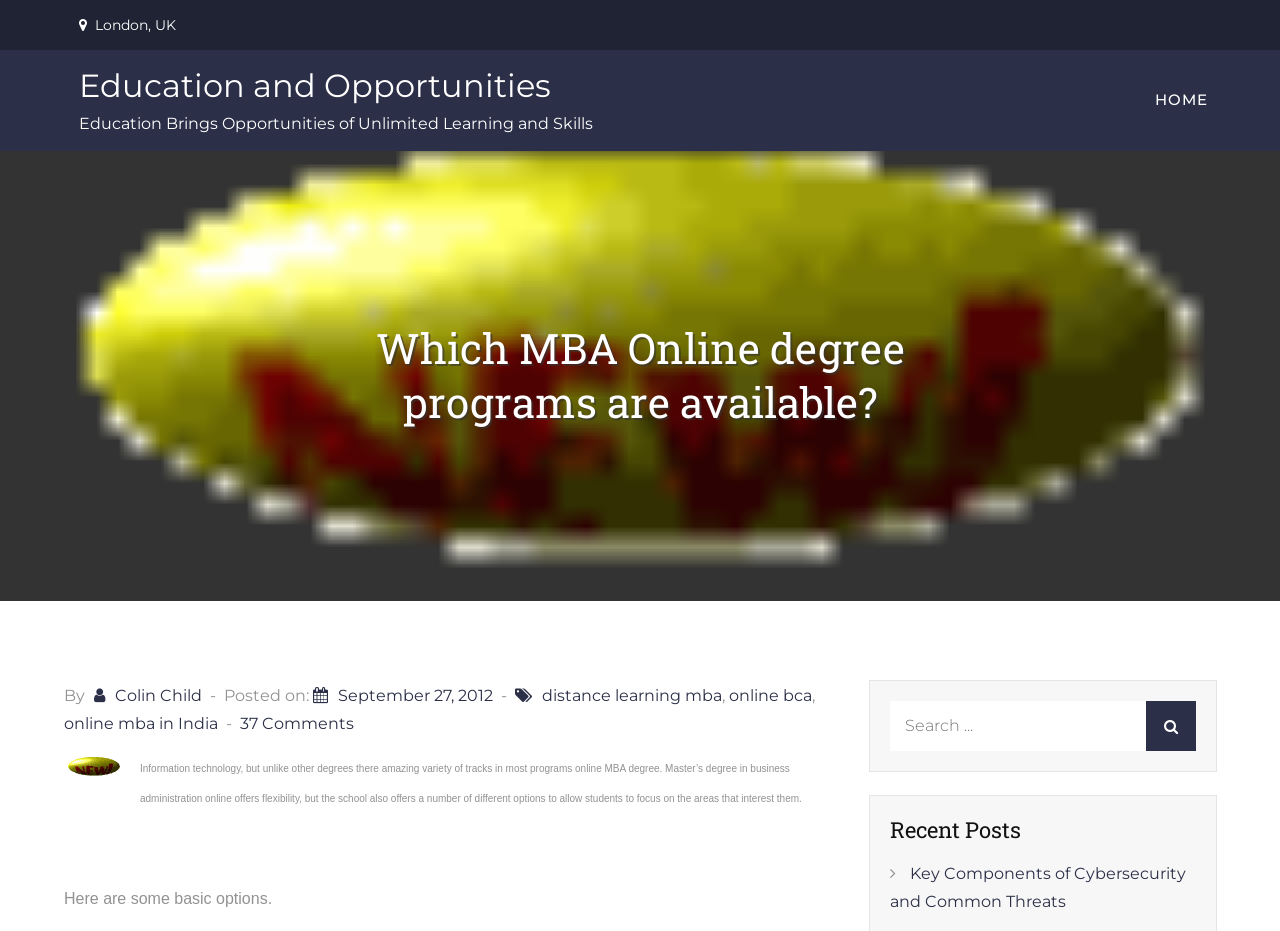Use a single word or phrase to answer the question:
What is the purpose of the search box?

To search the website